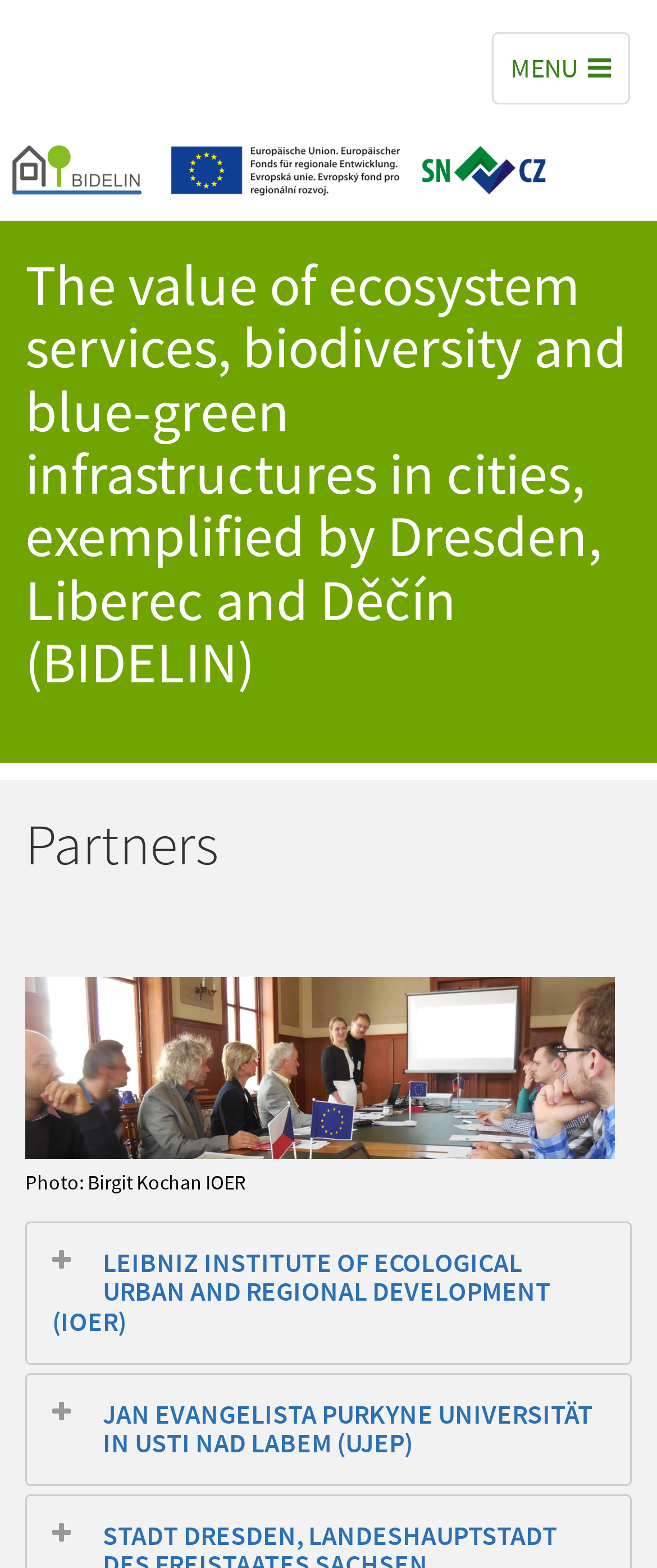Generate the text of the webpage's primary heading.

The value of ecosystem services, biodiversity and blue-green infrastructures in cities, exemplified by Dresden, Liberec and Děčín (BIDELIN)